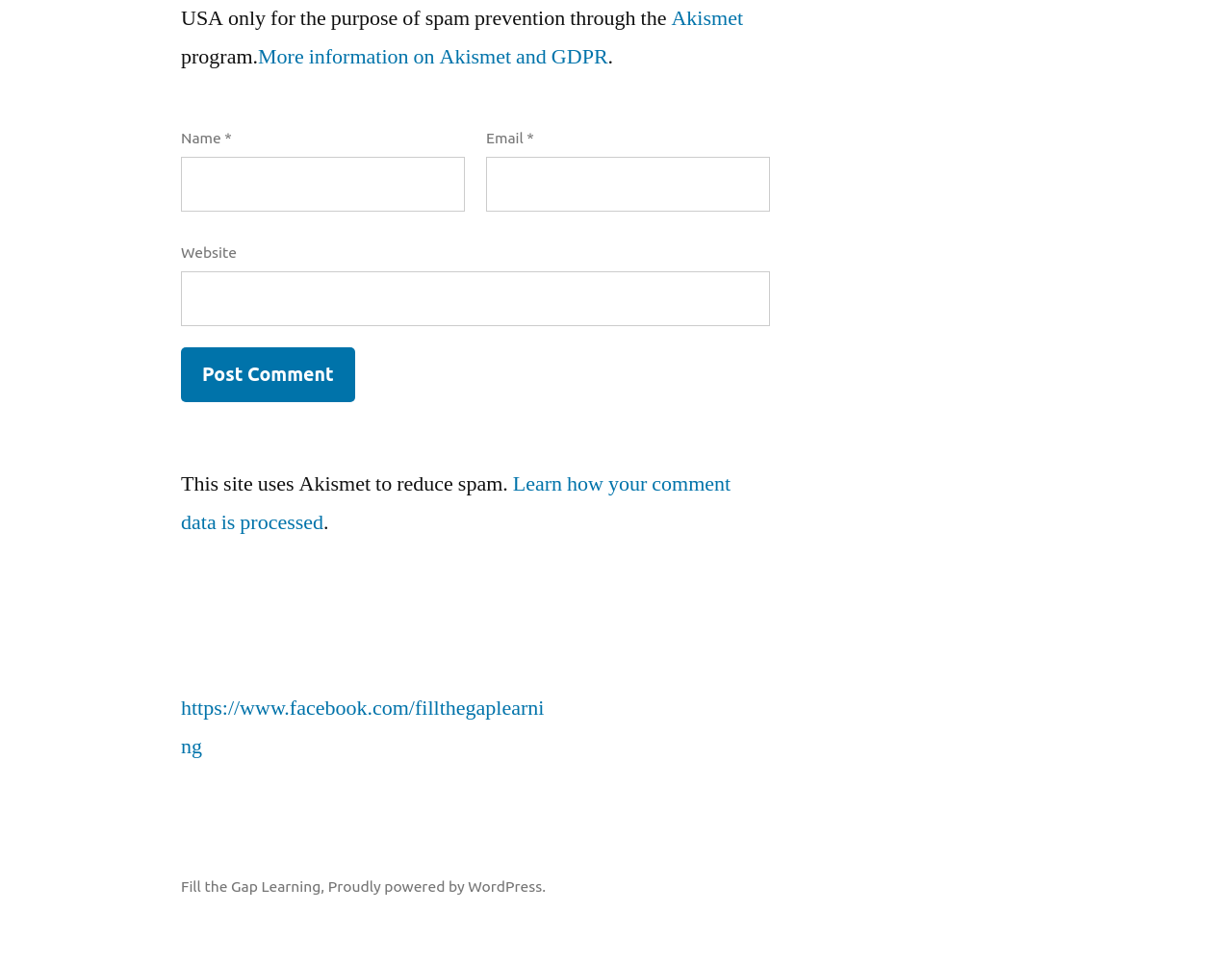Extract the bounding box coordinates for the described element: "parent_node: Name * name="author"". The coordinates should be represented as four float numbers between 0 and 1: [left, top, right, bottom].

[0.147, 0.163, 0.377, 0.22]